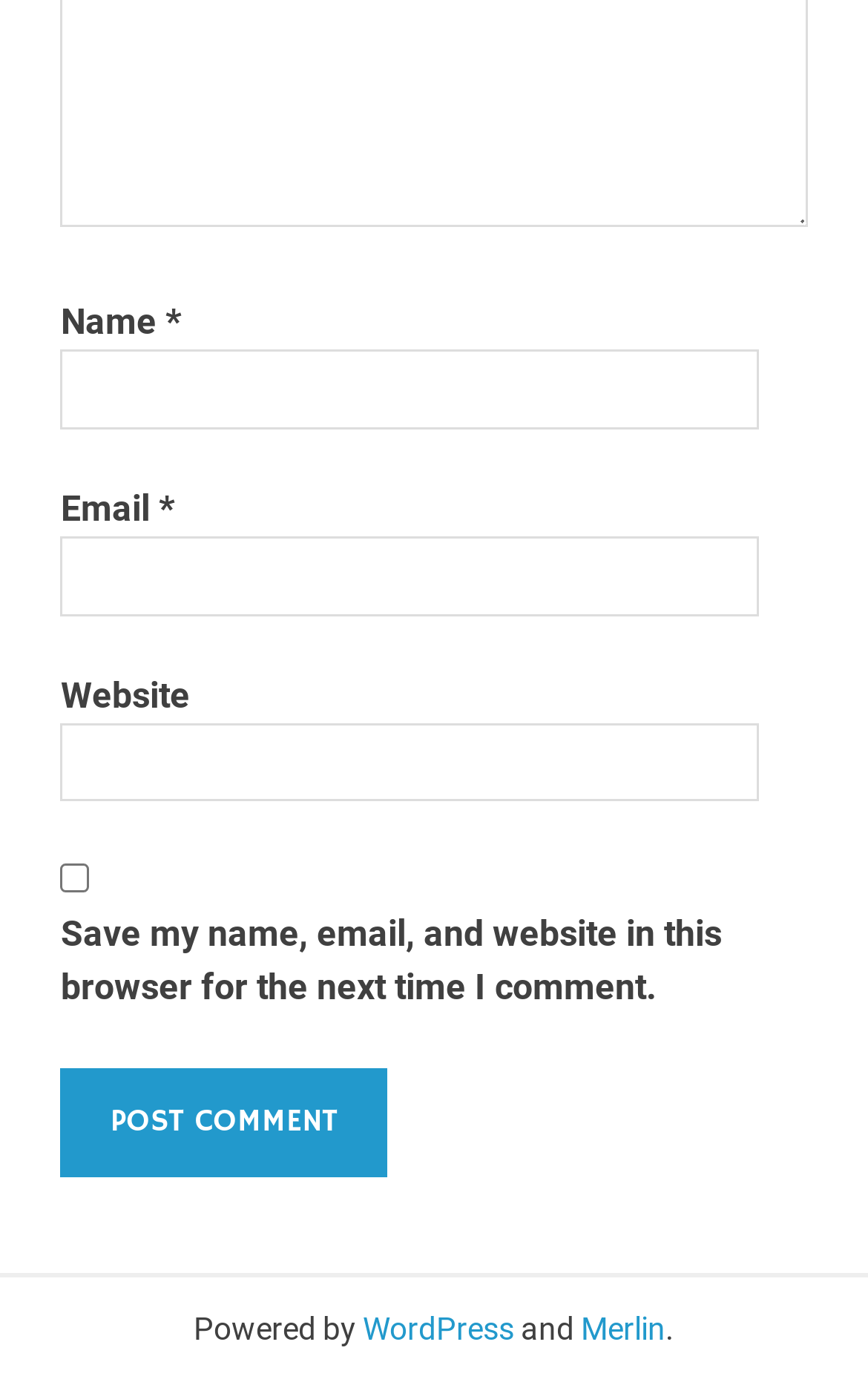Please provide the bounding box coordinates in the format (top-left x, top-left y, bottom-right x, bottom-right y). Remember, all values are floating point numbers between 0 and 1. What is the bounding box coordinate of the region described as: parent_node: Email * aria-describedby="email-notes" name="email"

[0.07, 0.388, 0.875, 0.445]